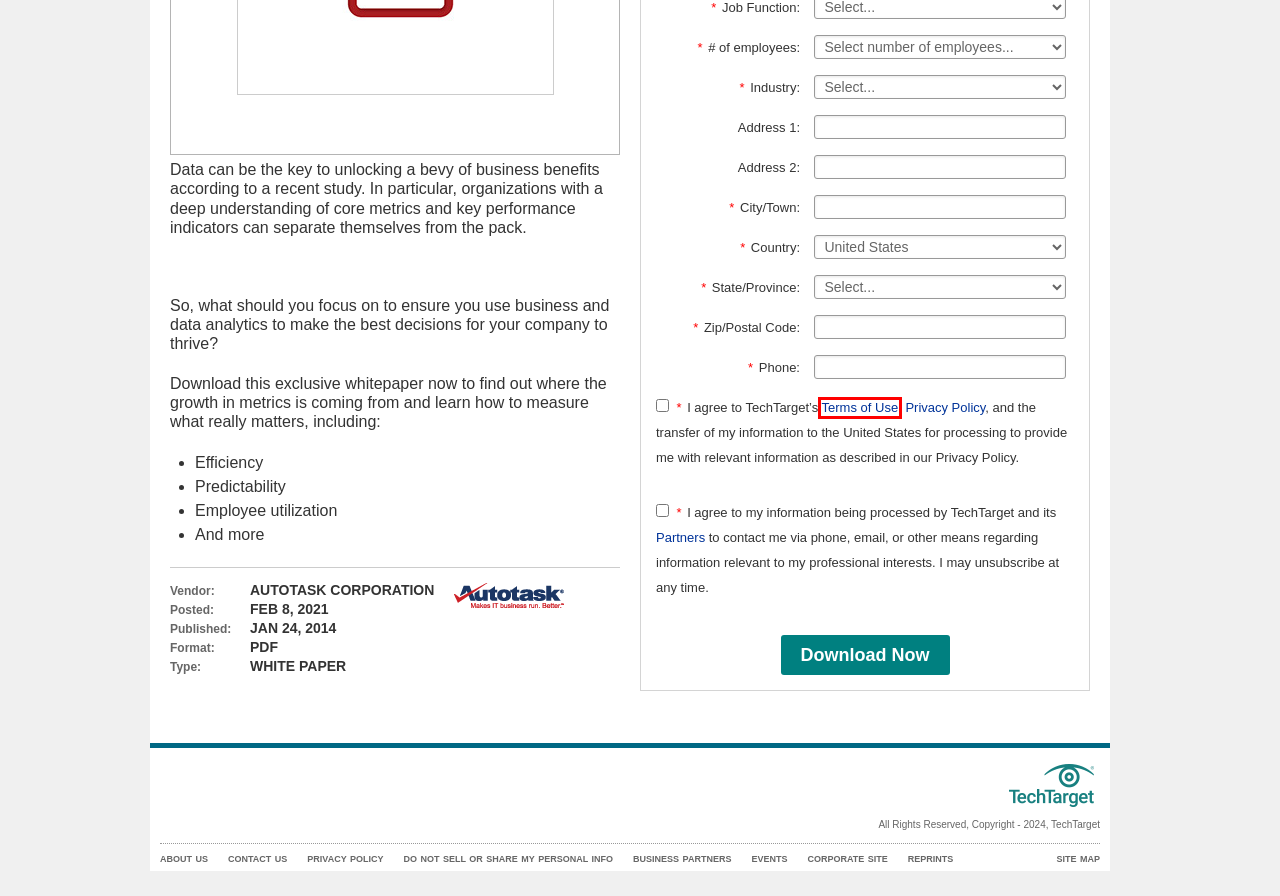Observe the screenshot of a webpage with a red bounding box around an element. Identify the webpage description that best fits the new page after the element inside the bounding box is clicked. The candidates are:
A. Bitpipe Dictionary Alphabet:A
B. Privacy Policy - TechTarget
C. This resource is no longer available
D. Contact Us - TechTarget
E. About Us - Helping Technology Marketers Impact Results
F. Login/Register
G. Terms of Use - TechTarget
H. TechTarget - Global Network of Information Technology Websites and Contributors

G